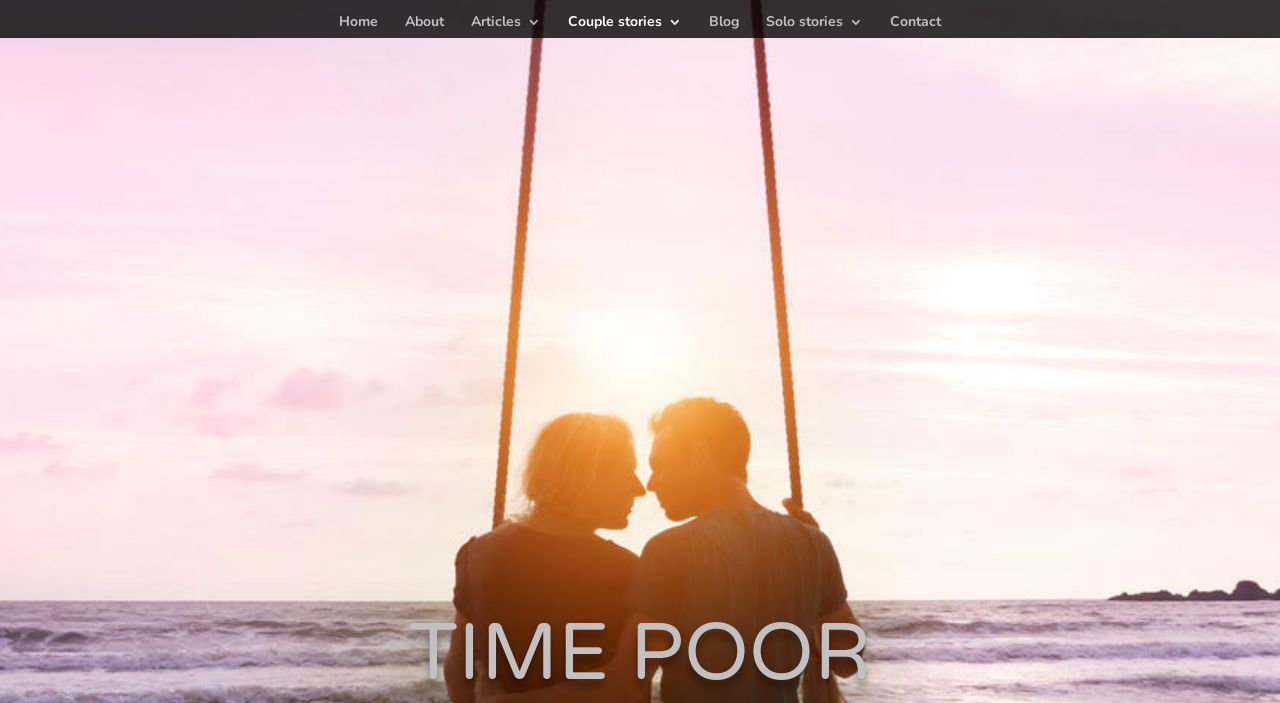Bounding box coordinates are given in the format (top-left x, top-left y, bottom-right x, bottom-right y). All values should be floating point numbers between 0 and 1. Provide the bounding box coordinate for the UI element described as: About

[0.316, 0.021, 0.347, 0.054]